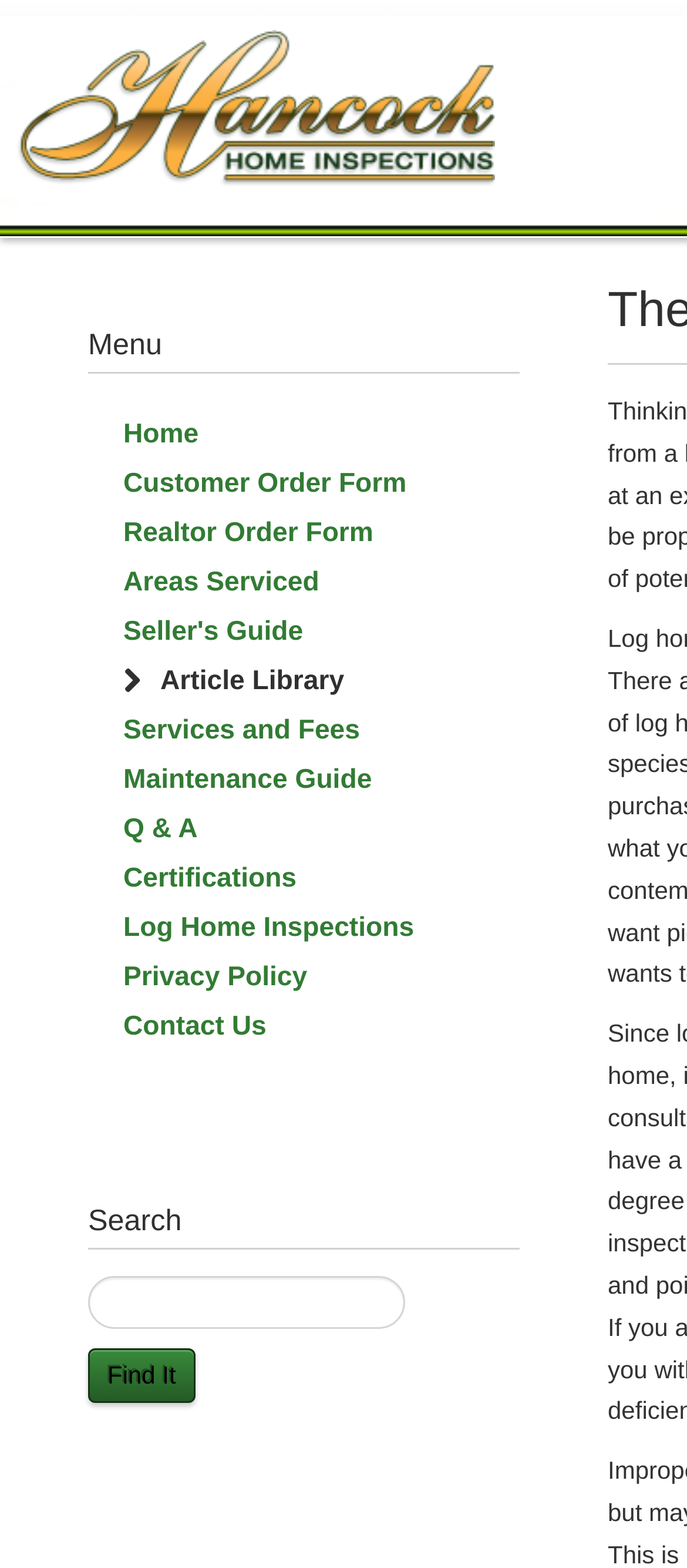Is there a button to submit a search query?
Please respond to the question with a detailed and well-explained answer.

I found a button element with the text 'Find It' underneath the search box element, which suggests that it is used to submit a search query.